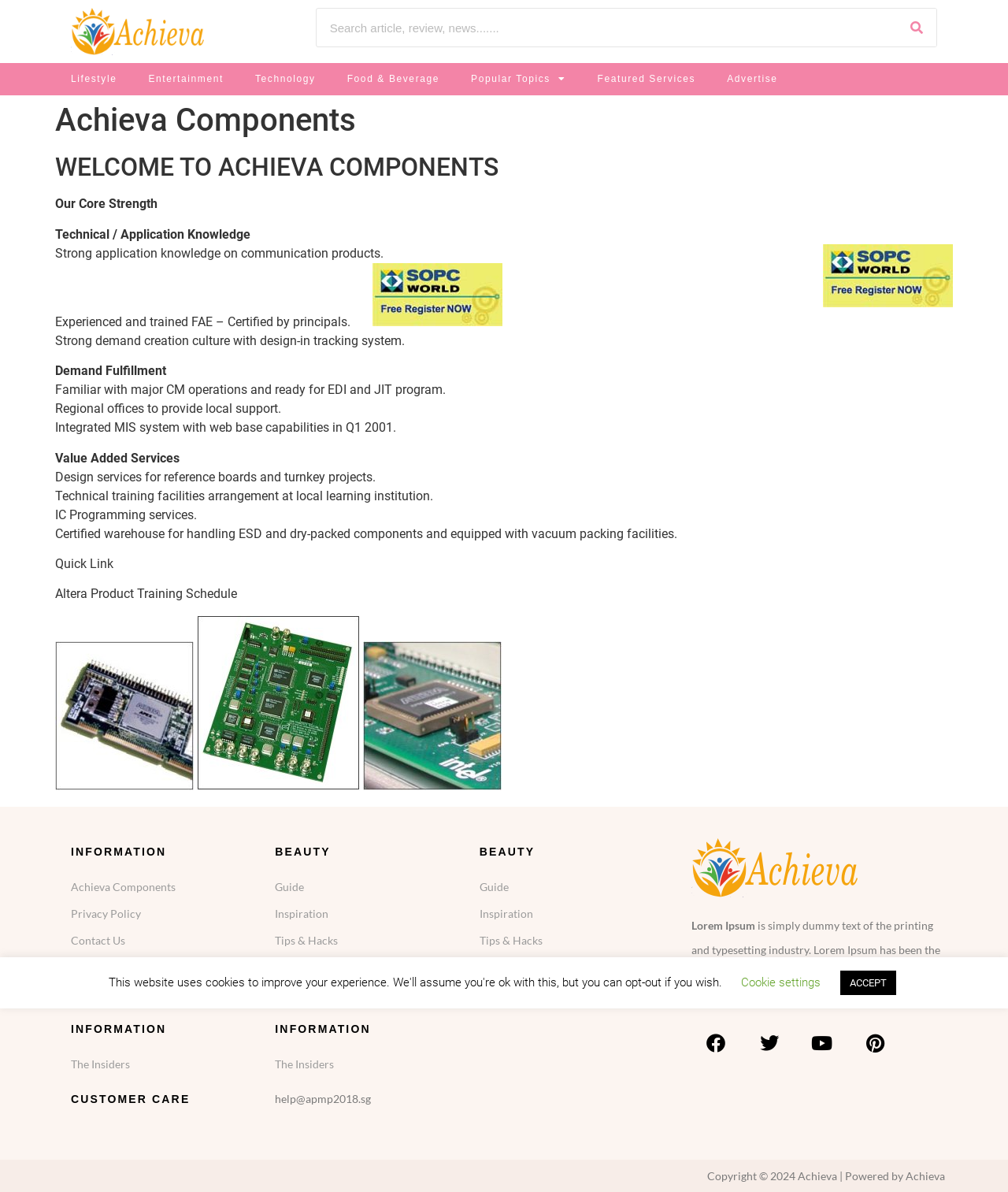Identify the bounding box of the HTML element described as: "Top Picks".

[0.273, 0.8, 0.46, 0.823]